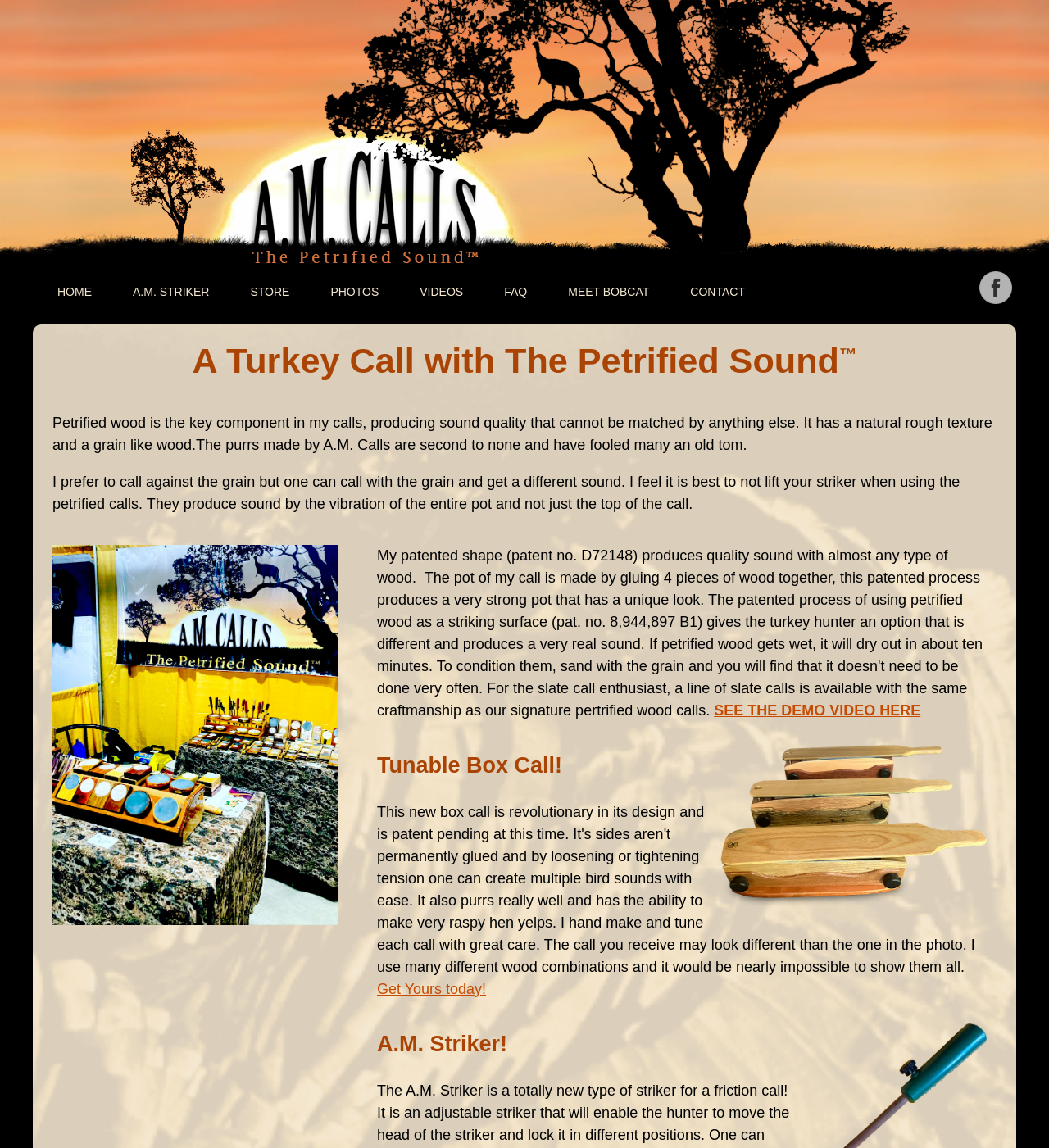Provide a brief response in the form of a single word or phrase:
What is the key component of A.M. Calls?

Petrified wood